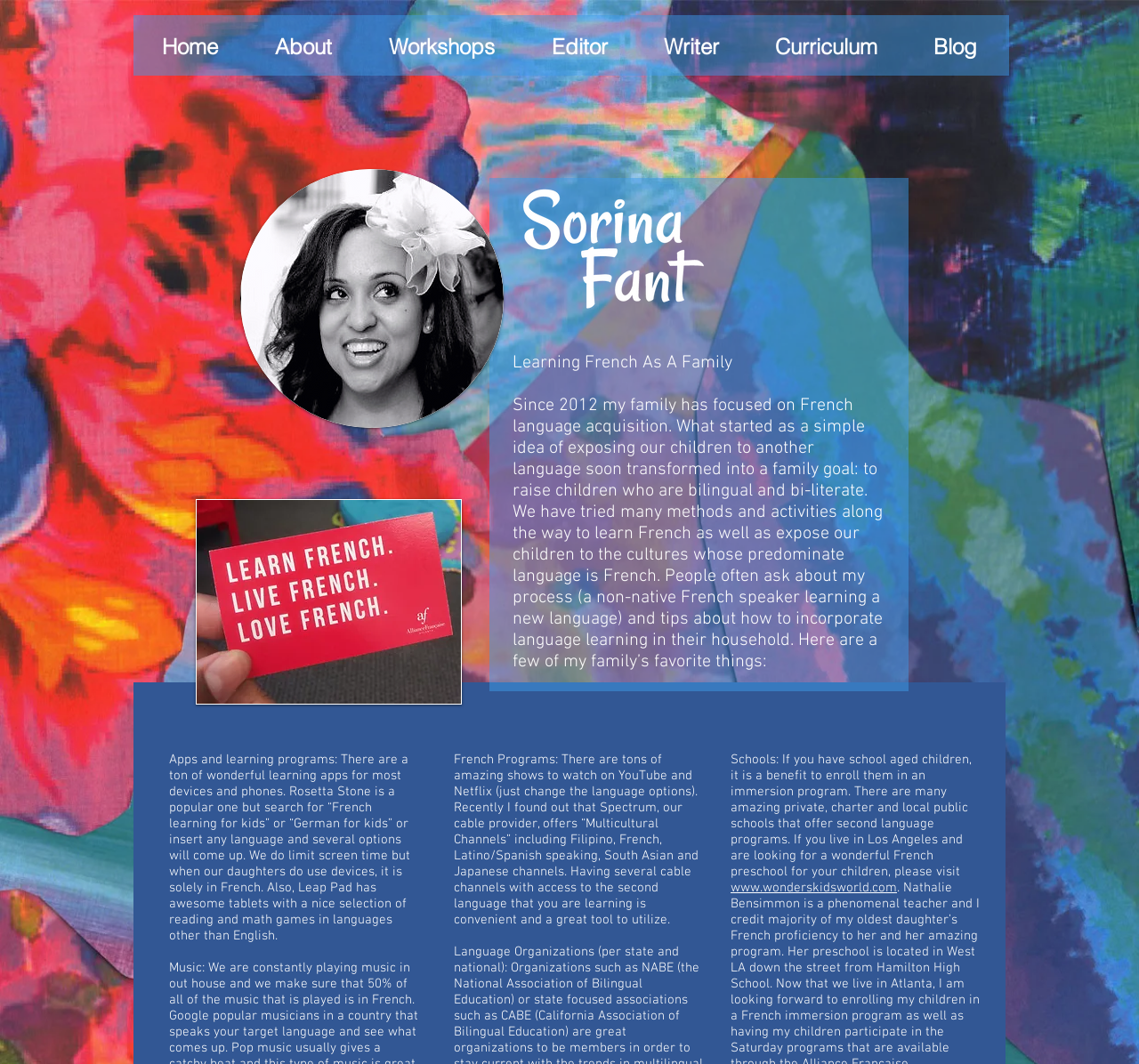What is the author's approach to screen time for their children?
Please elaborate on the answer to the question with detailed information.

The author mentions that they limit their children's screen time, but when they do use devices, it is solely in French. This approach is mentioned as a way to promote language learning and immersion.